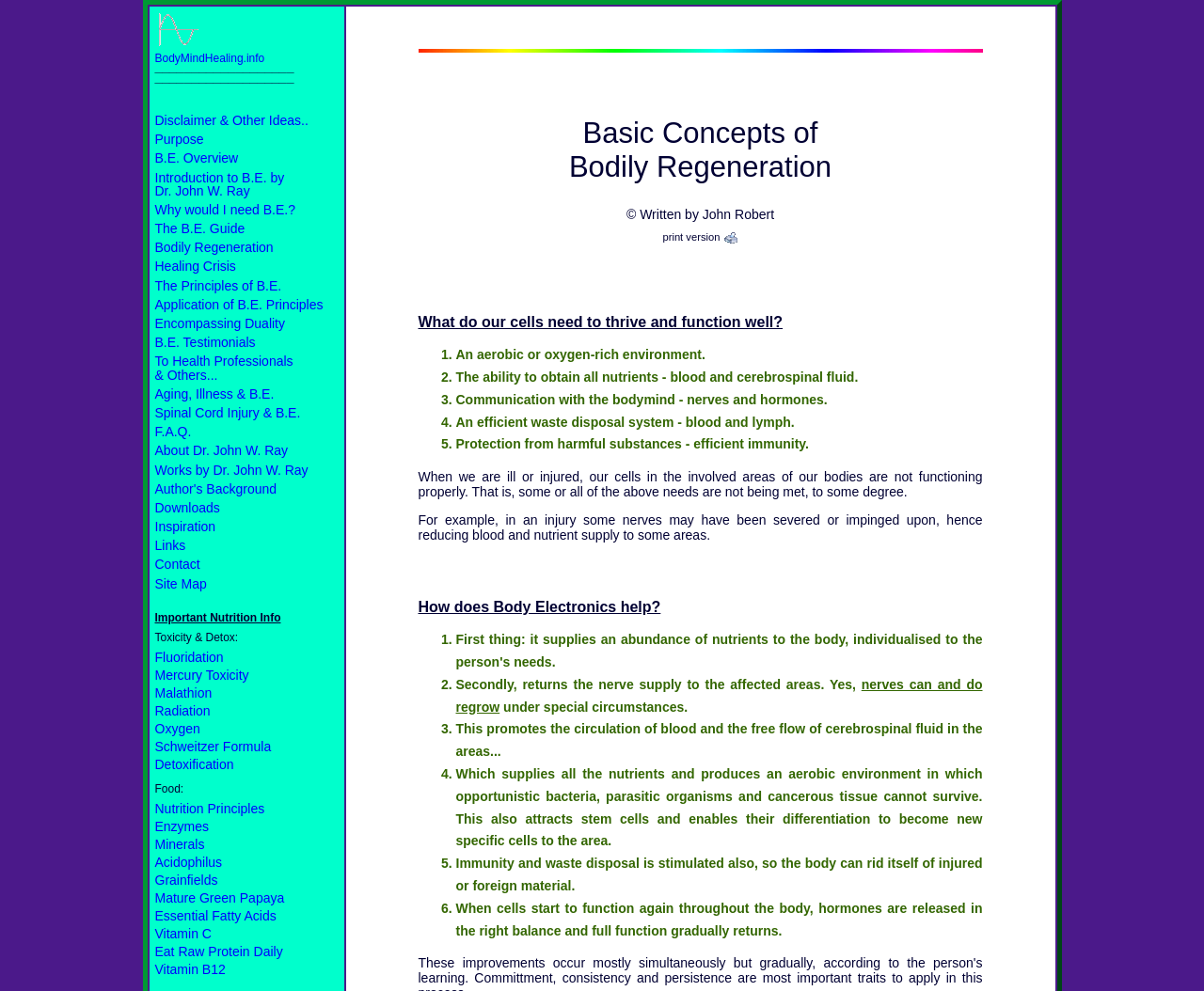Find the bounding box of the web element that fits this description: "Schweitzer Formula".

[0.129, 0.746, 0.225, 0.761]